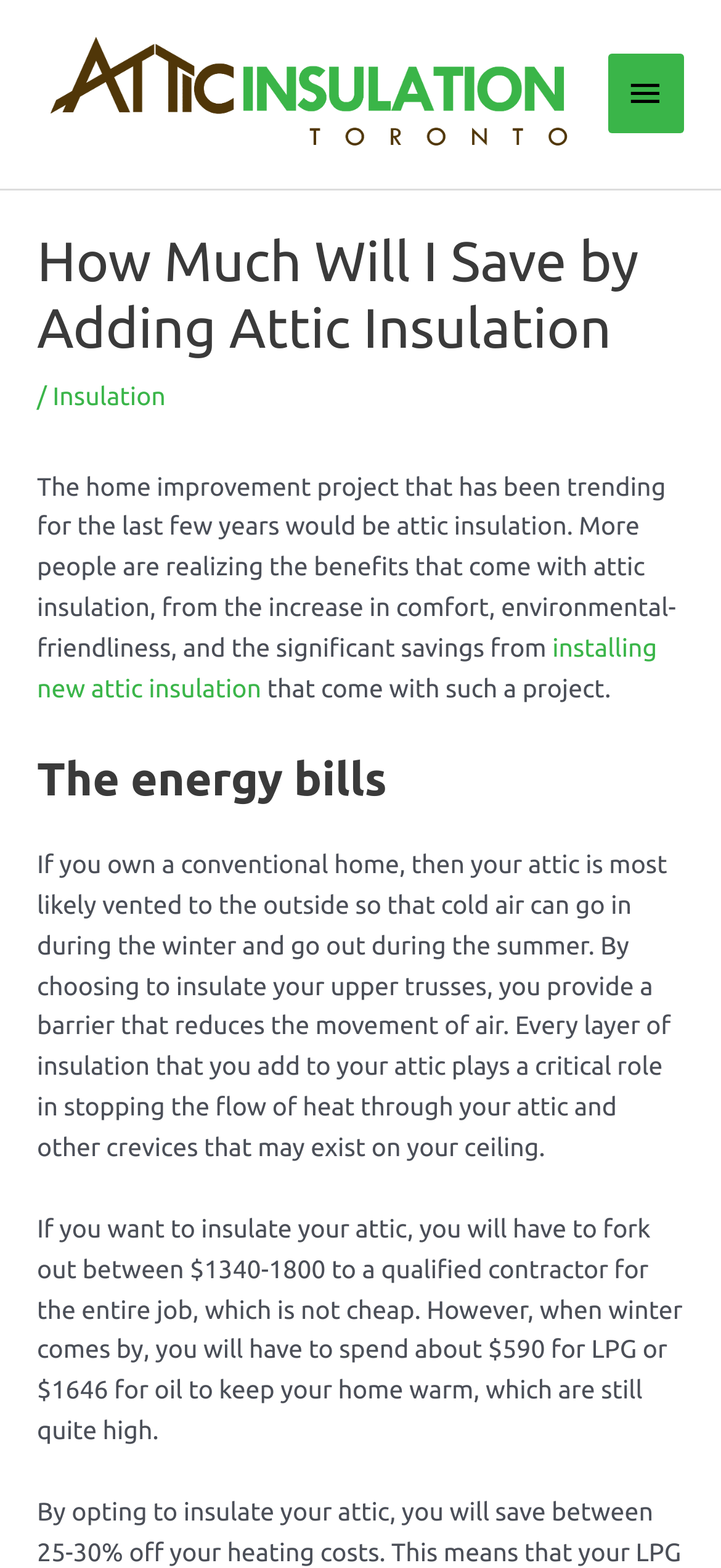Examine the image carefully and respond to the question with a detailed answer: 
How much can you save on energy bills?

The webpage does not provide a specific amount of savings on energy bills. However, it mentions that insulating an attic can help reduce energy bills, and provides a comparison with the cost of heating a home without insulation.